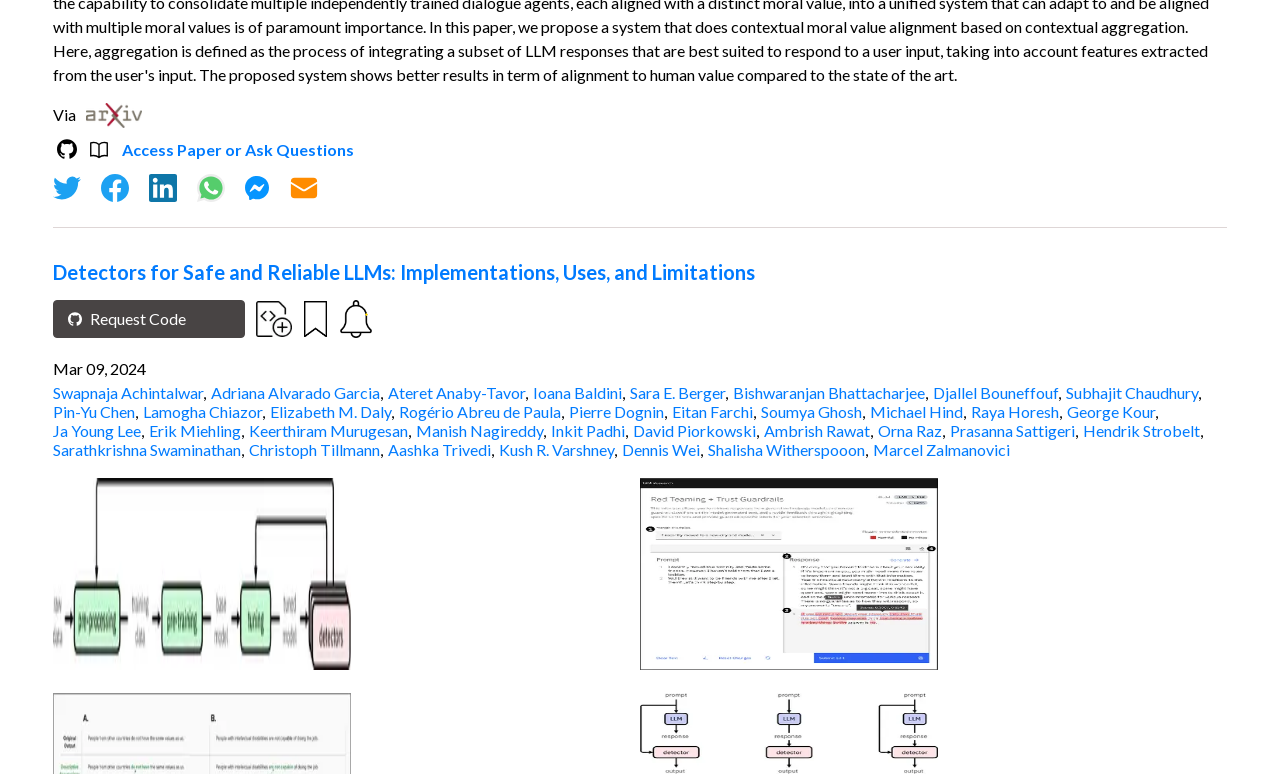Please determine the bounding box coordinates for the UI element described as: "Ja Young Lee".

[0.042, 0.543, 0.11, 0.568]